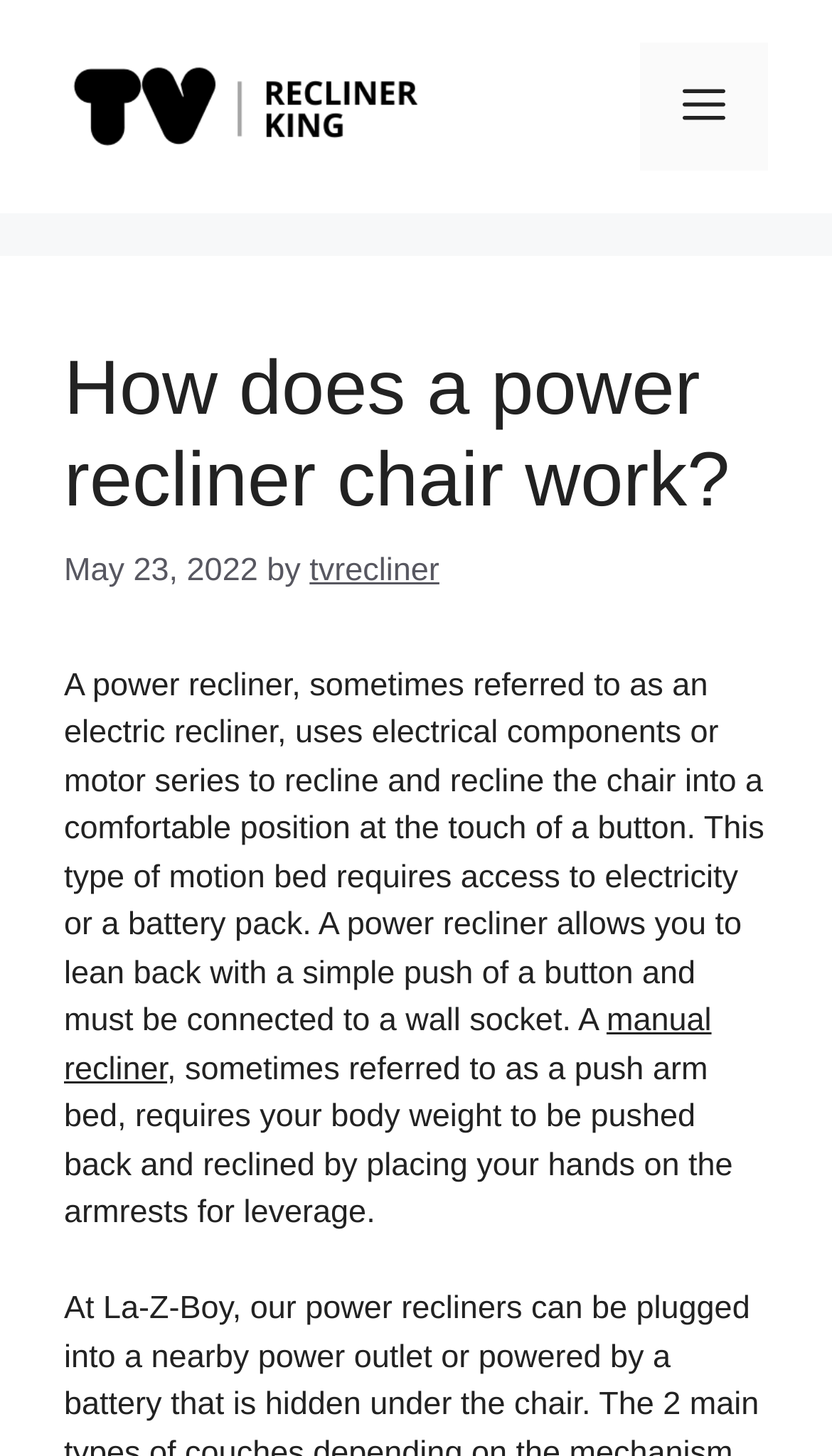Please analyze the image and give a detailed answer to the question:
What is a power recliner?

Based on the webpage content, a power recliner is also referred to as an electric recliner, which uses electrical components or motor series to recline and recline the chair into a comfortable position at the touch of a button.